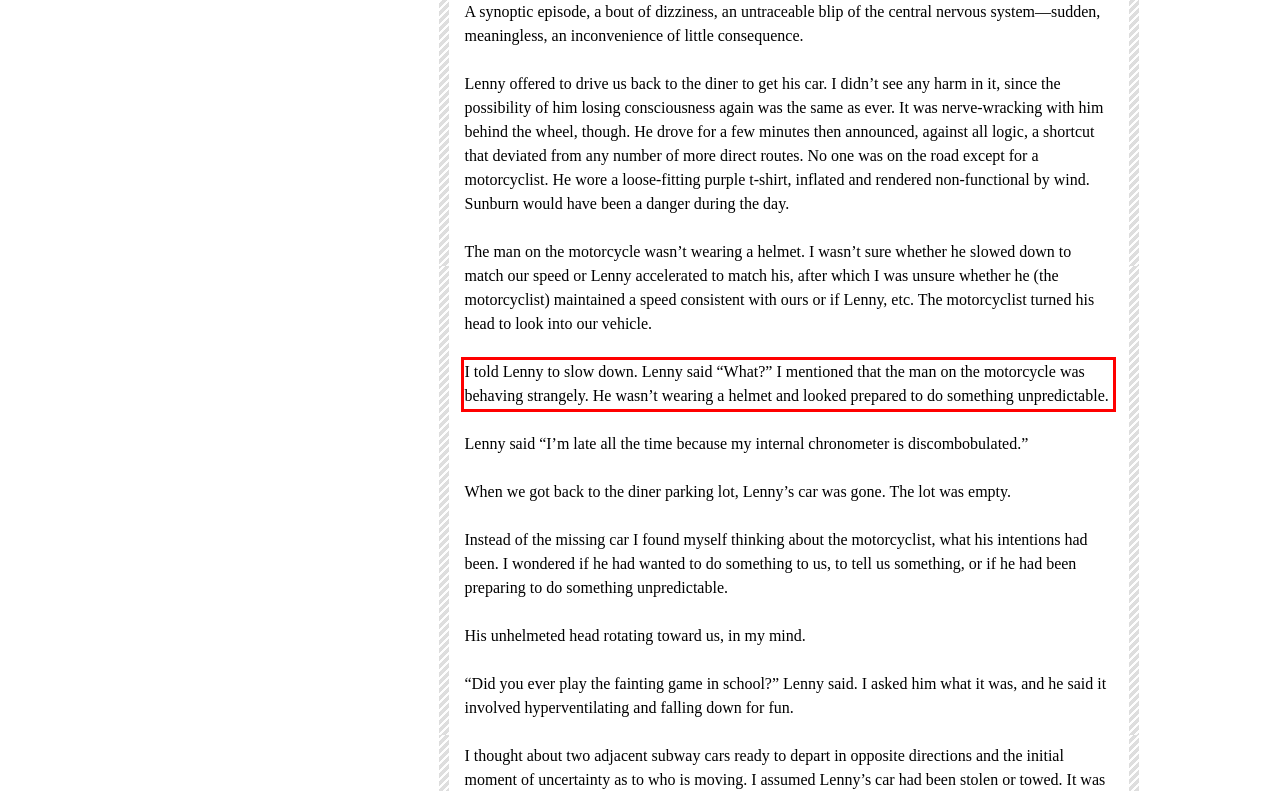You are given a screenshot with a red rectangle. Identify and extract the text within this red bounding box using OCR.

I told Lenny to slow down. Lenny said “What?” I mentioned that the man on the motorcycle was behaving strangely. He wasn’t wearing a helmet and looked prepared to do something unpredictable.